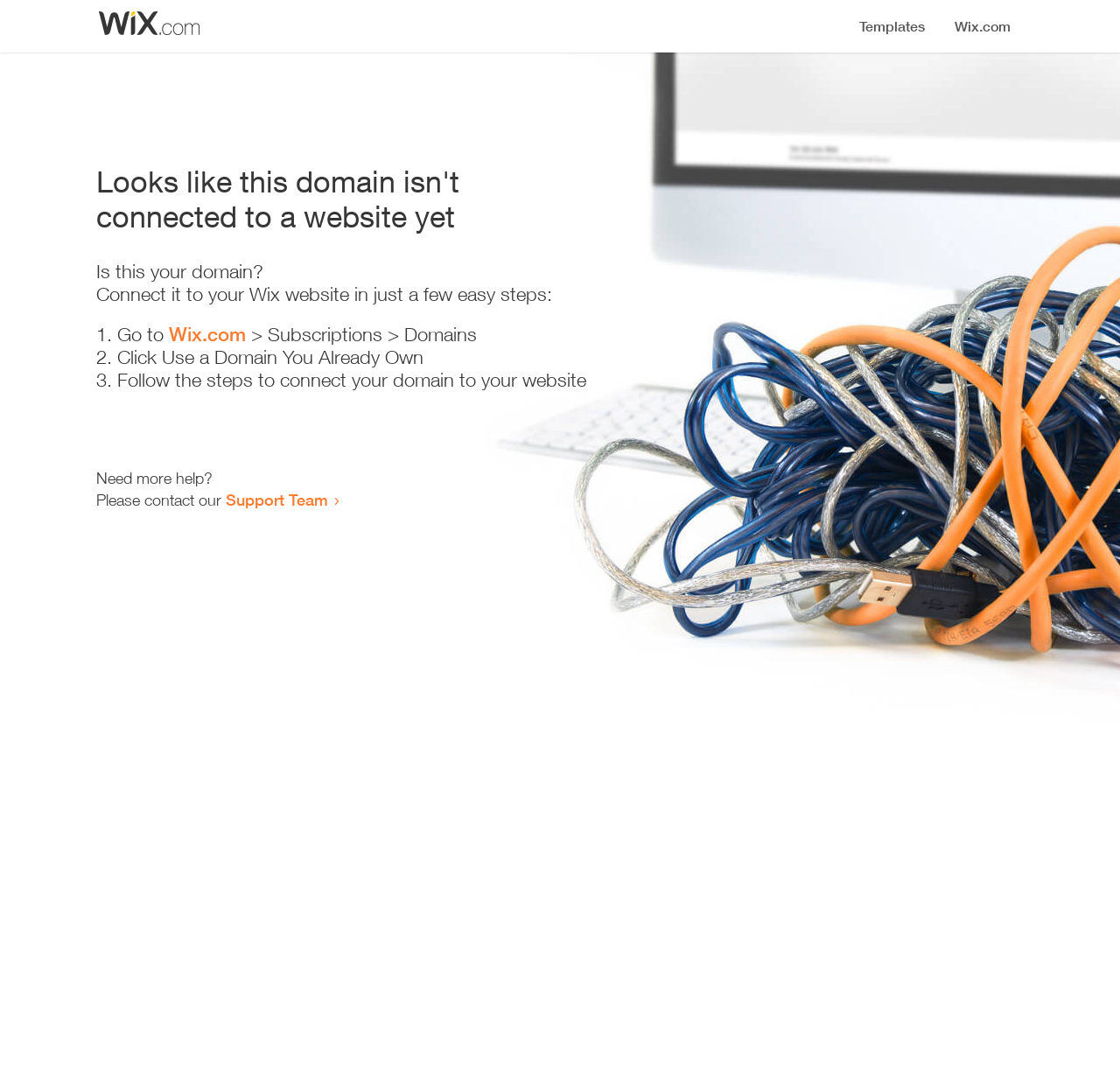Determine the bounding box of the UI element mentioned here: "Home". The coordinates must be in the format [left, top, right, bottom] with values ranging from 0 to 1.

None